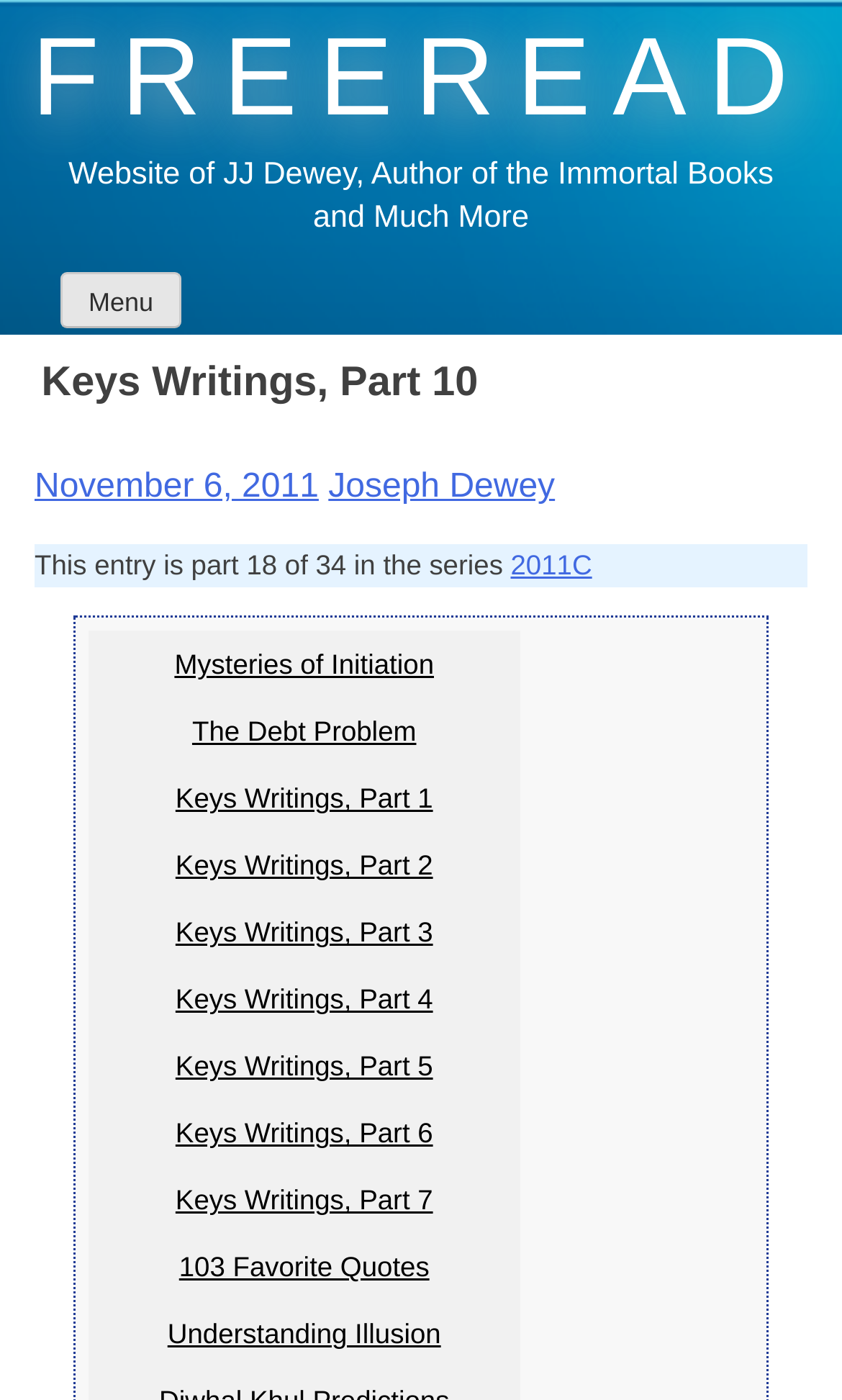What is the name of the author?
Relying on the image, give a concise answer in one word or a brief phrase.

Joseph Dewey